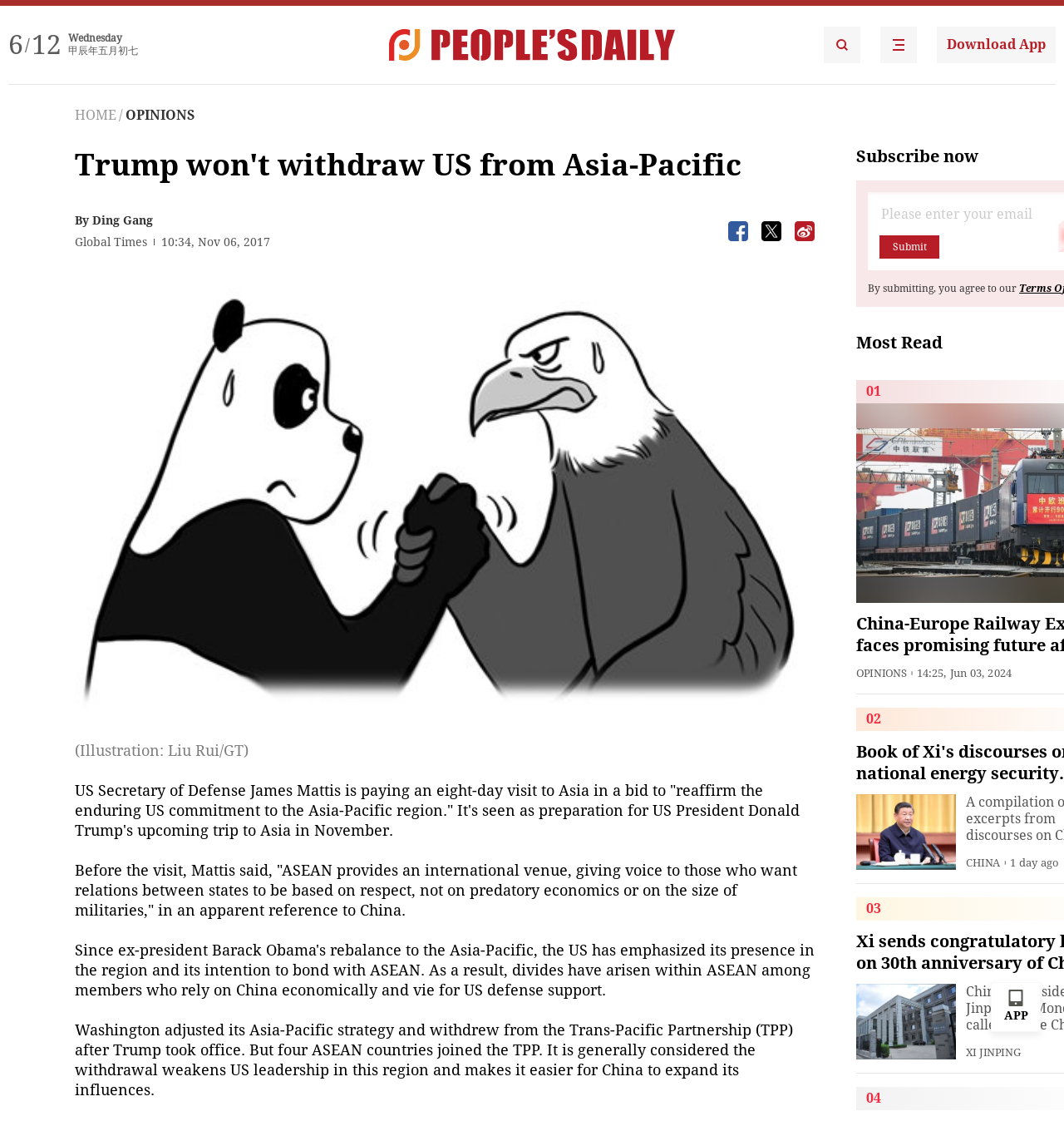Please provide a brief answer to the question using only one word or phrase: 
What is the name of the US Secretary of Defense?

James Mattis